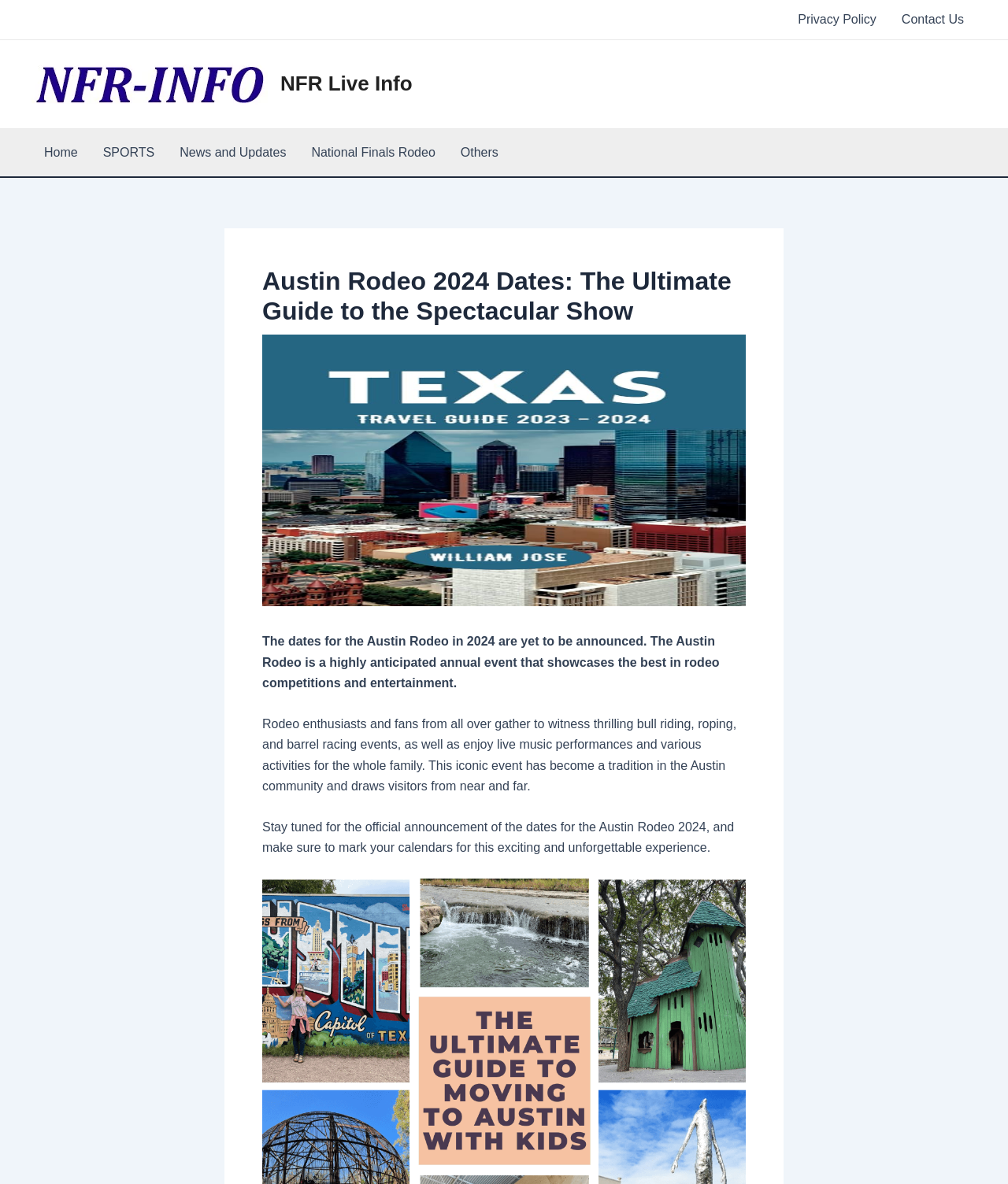Find the bounding box coordinates for the element described here: "NFR Live Info".

[0.278, 0.061, 0.409, 0.081]